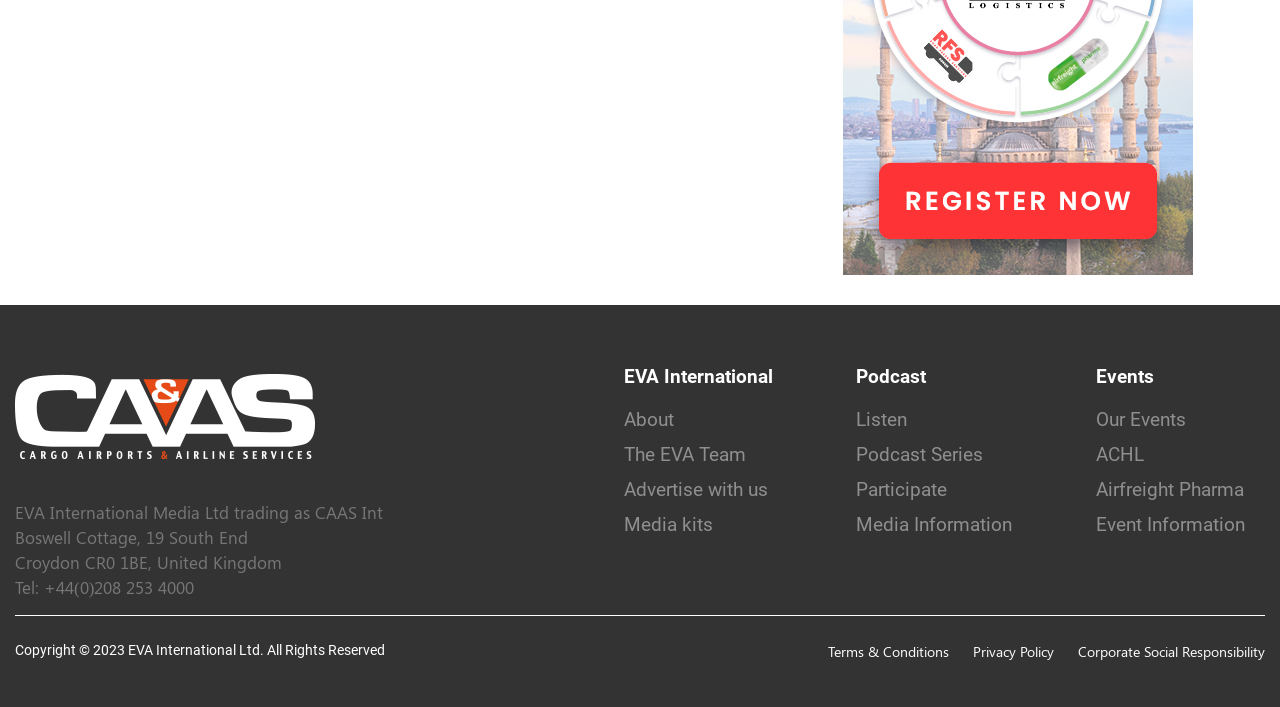Determine the bounding box coordinates of the region I should click to achieve the following instruction: "Explore Events". Ensure the bounding box coordinates are four float numbers between 0 and 1, i.e., [left, top, right, bottom].

[0.856, 0.577, 0.973, 0.609]